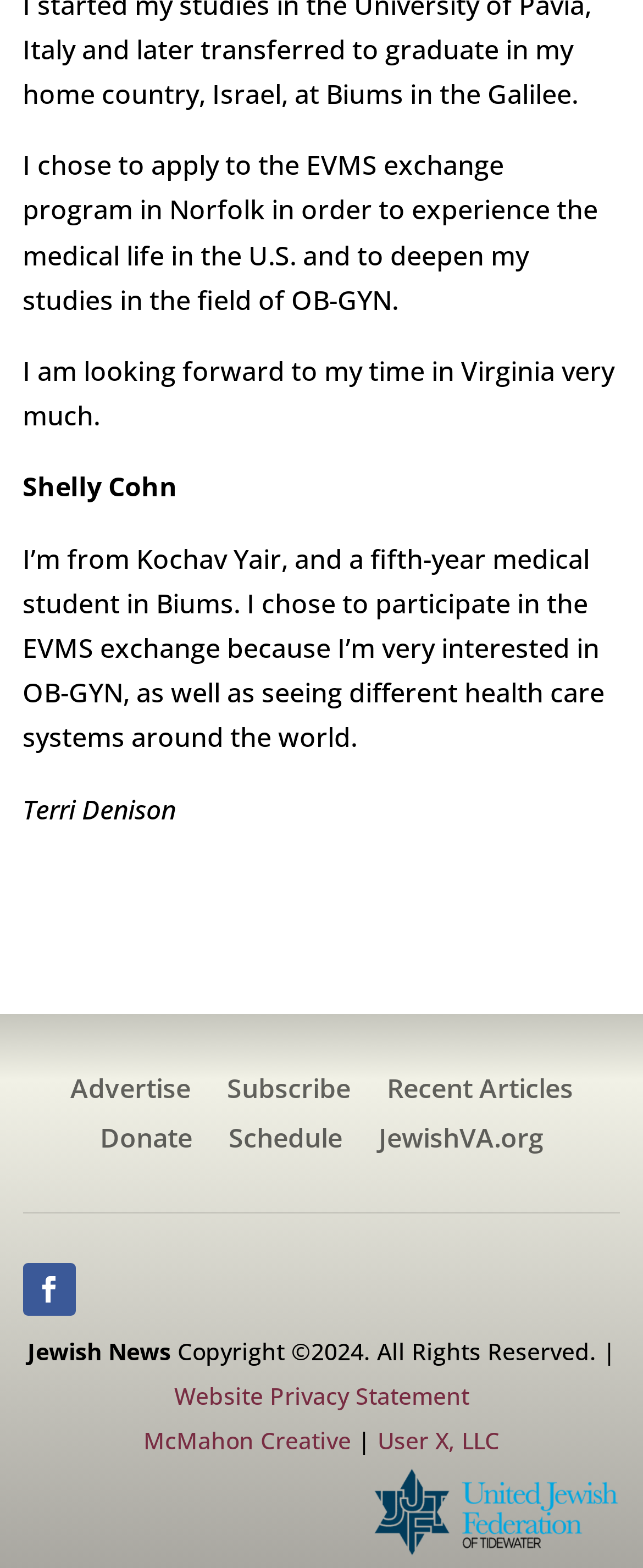Identify the bounding box coordinates of the clickable region required to complete the instruction: "Click Advertise". The coordinates should be given as four float numbers within the range of 0 and 1, i.e., [left, top, right, bottom].

[0.109, 0.686, 0.296, 0.709]